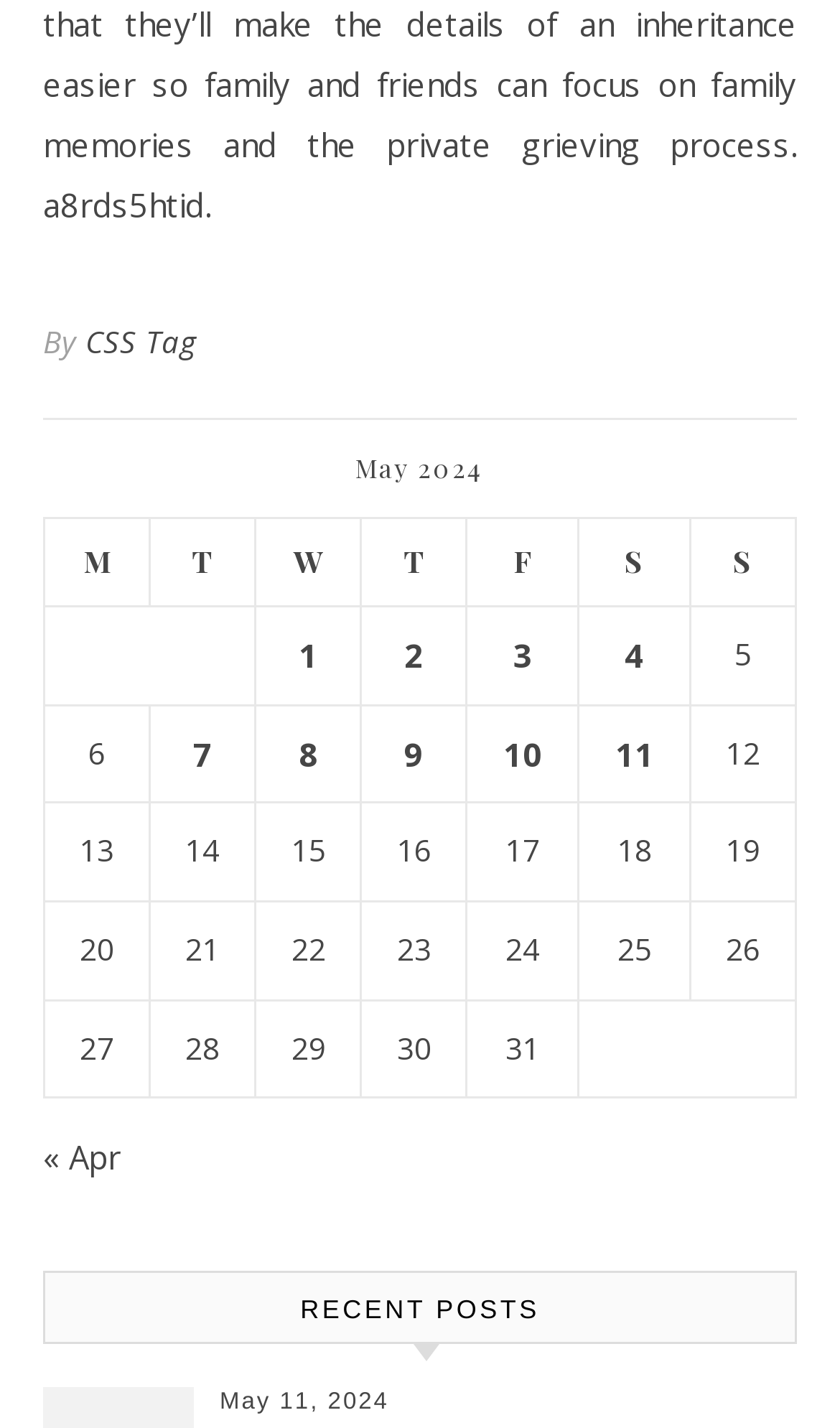Determine the coordinates of the bounding box for the clickable area needed to execute this instruction: "Click on the '« Apr' link".

[0.051, 0.795, 0.144, 0.825]